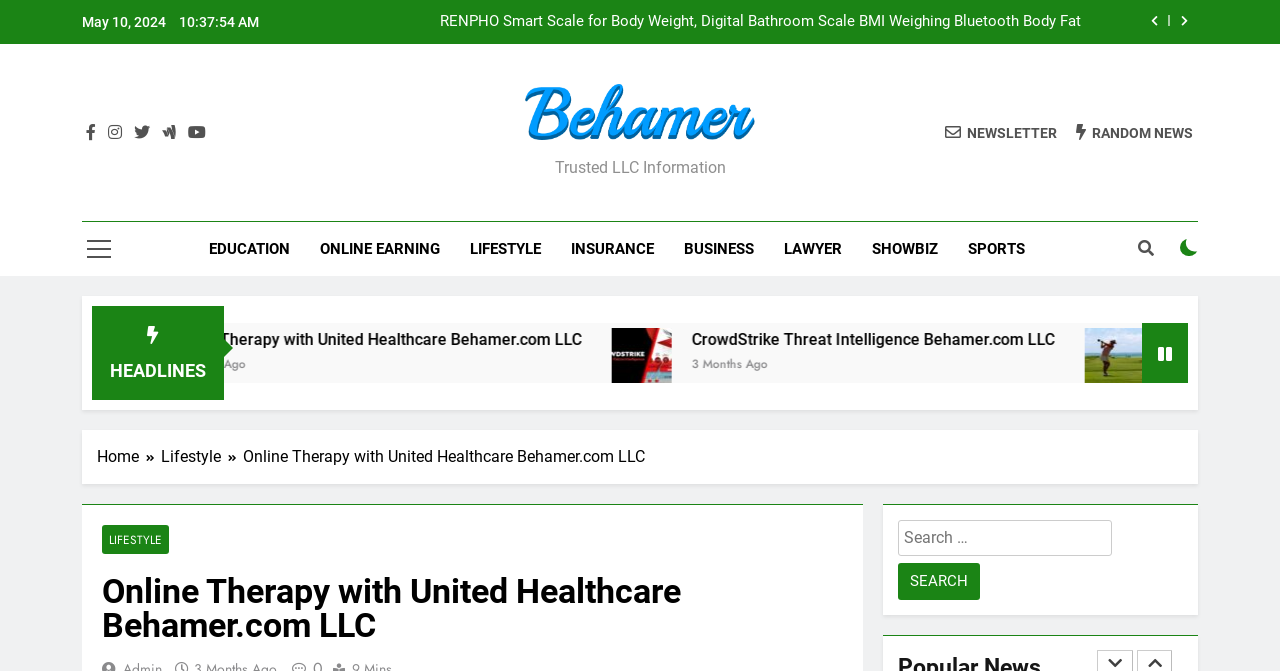How many figures are there on the webpage?
Provide a concise answer using a single word or phrase based on the image.

3